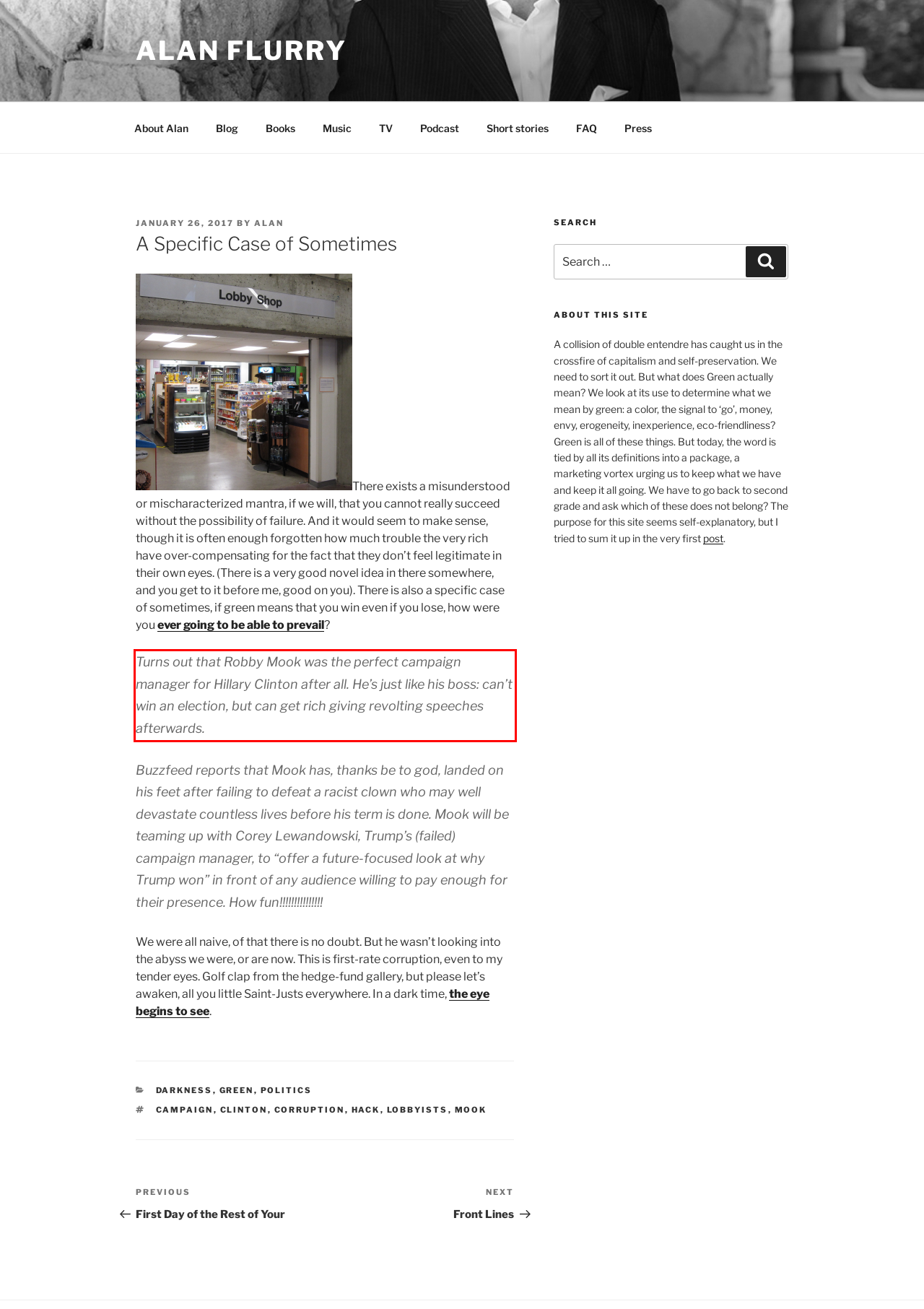From the given screenshot of a webpage, identify the red bounding box and extract the text content within it.

Turns out that Robby Mook was the perfect campaign manager for Hillary Clinton after all. He’s just like his boss: can’t win an election, but can get rich giving revolting speeches afterwards.